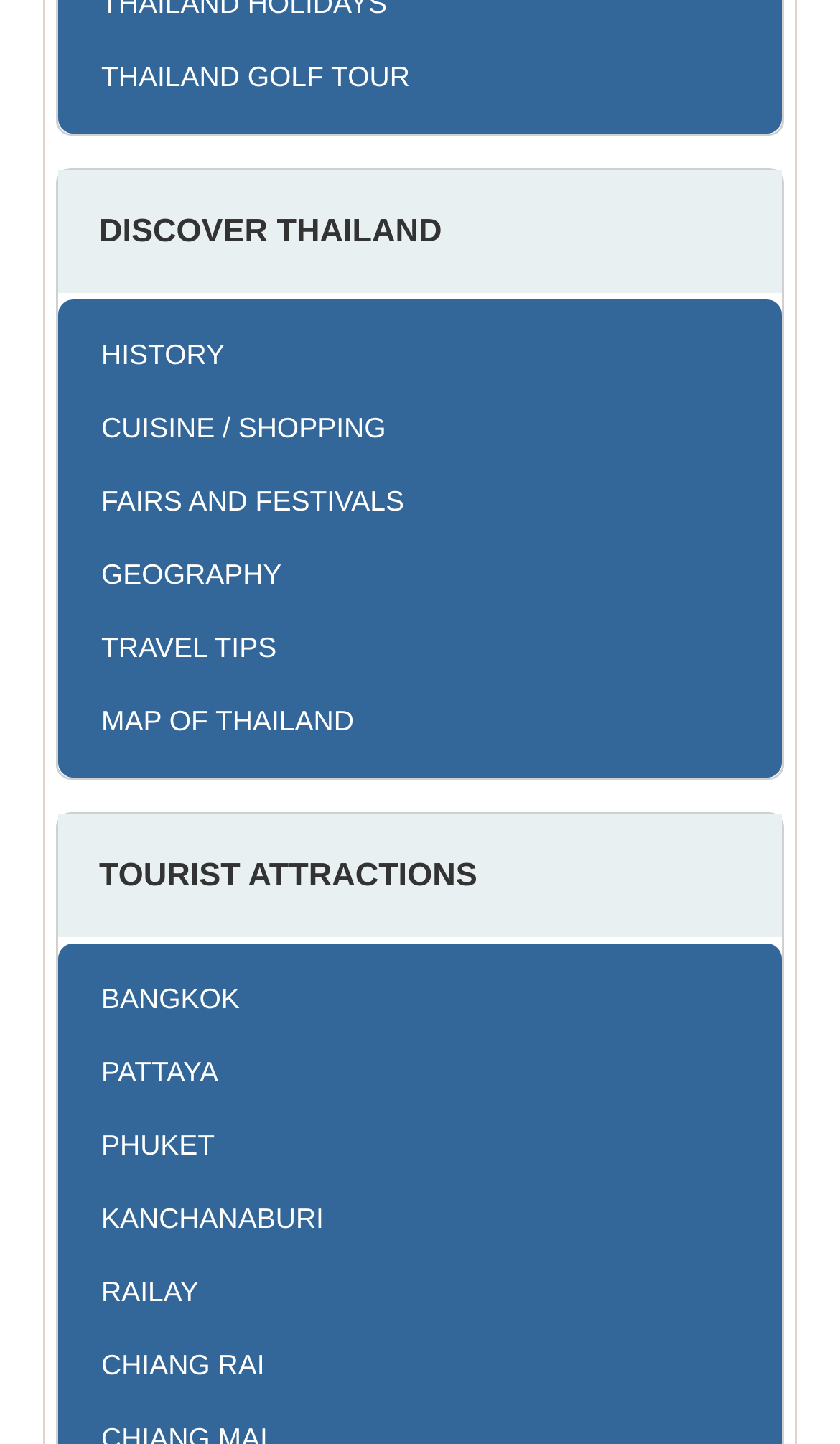Which cities in Thailand are featured on this website?
Offer a detailed and full explanation in response to the question.

The webpage provides links to different cities in Thailand, including Bangkok, Pattaya, Phuket, Kanchanaburi, Railay, and Chiang Rai, indicating that these cities are featured on the website.